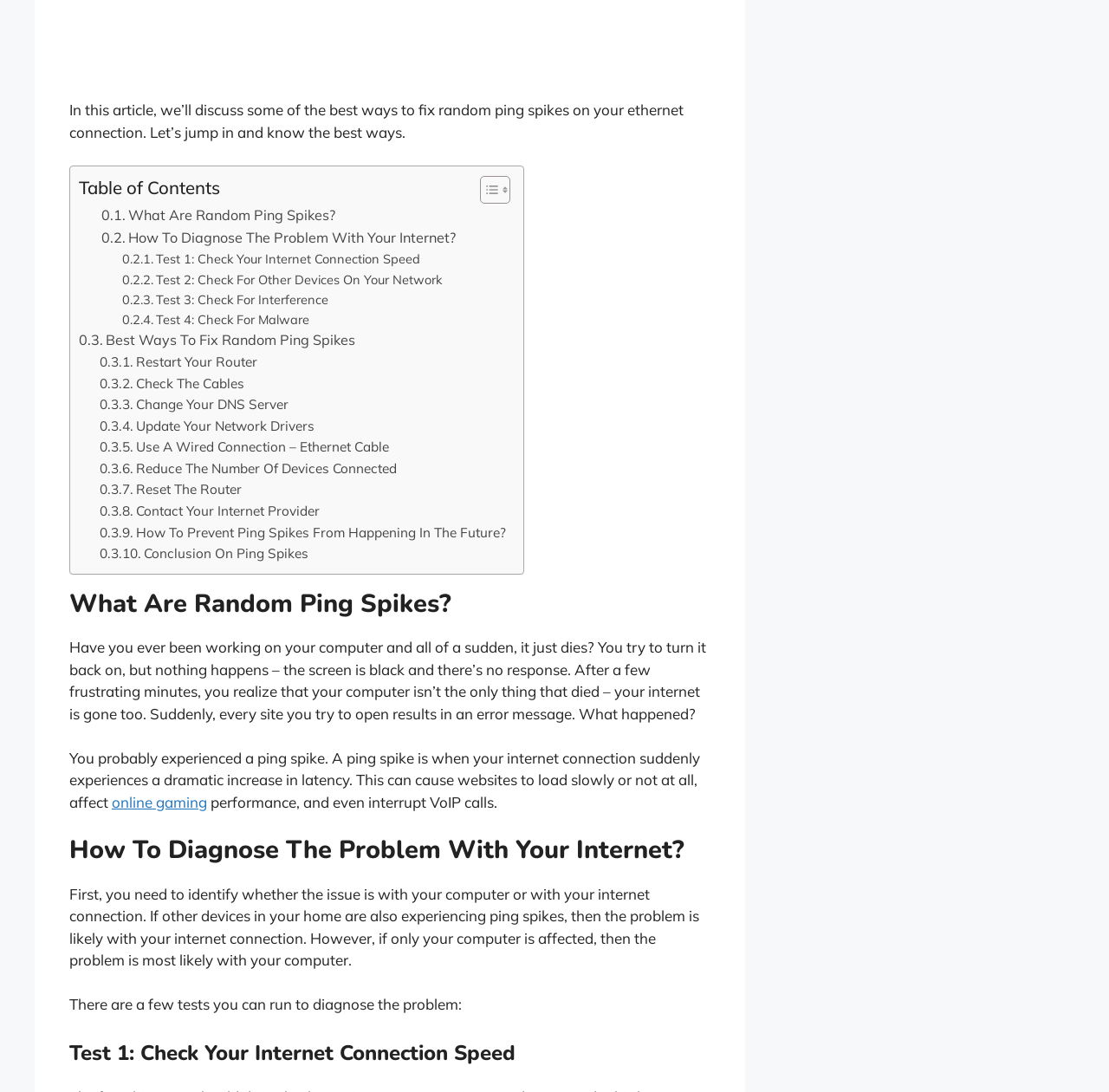What can cause ping spikes?
Using the image as a reference, answer with just one word or a short phrase.

Malware, interference, etc.